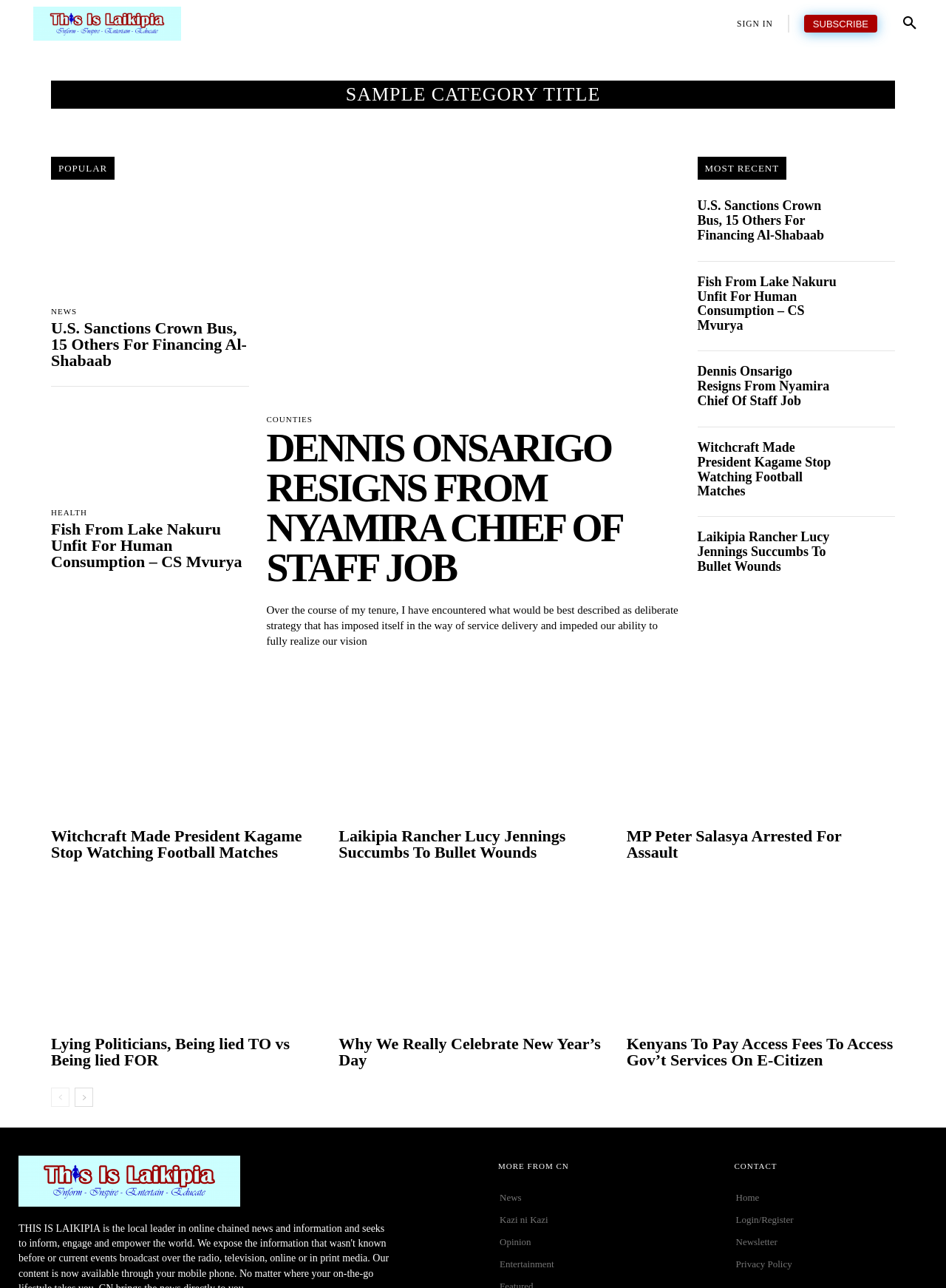Generate a comprehensive description of the webpage content.

This webpage is categorized under "Category Template" and is titled "This Is Laikipia". At the top left corner, there is a logo image. Below the logo, there are six navigation links: "POLITICS", "COUNTIES", "SCIENCE & TECH", "BUSINESS", "TRAVEL", and "RELATIONSHIPS". To the right of these links, there are three more links: "MORE", "SIGN IN", and "SUBSCRIBE". A search button is located at the top right corner.

The main content of the webpage is divided into three sections. The first section has a heading "SAMPLE CATEGORY TITLE" and lists several news articles with headings and links. The second section has a heading "POPULAR" and lists more news articles with headings and links. The third section has a heading "MOST RECENT" and lists even more news articles with headings and links.

Each news article has a heading, a link, and sometimes a brief description. The articles are arranged in a grid-like pattern, with three columns. The articles in the first column start from the top left, while the articles in the second column start from the middle left, and the articles in the third column start from the bottom left.

At the bottom of the webpage, there are pagination links "prev-page" and "next-page" to navigate through the pages. Below the pagination links, there is a logo image again, followed by a text "MORE FROM CN". There are four links below the text: "News", "Kazi ni Kazi", "Opinion", and "Entertainment". Further down, there is a text "CONTACT" followed by four links: "Home", "Login/Register", "Newsletter", and "Privacy Policy".